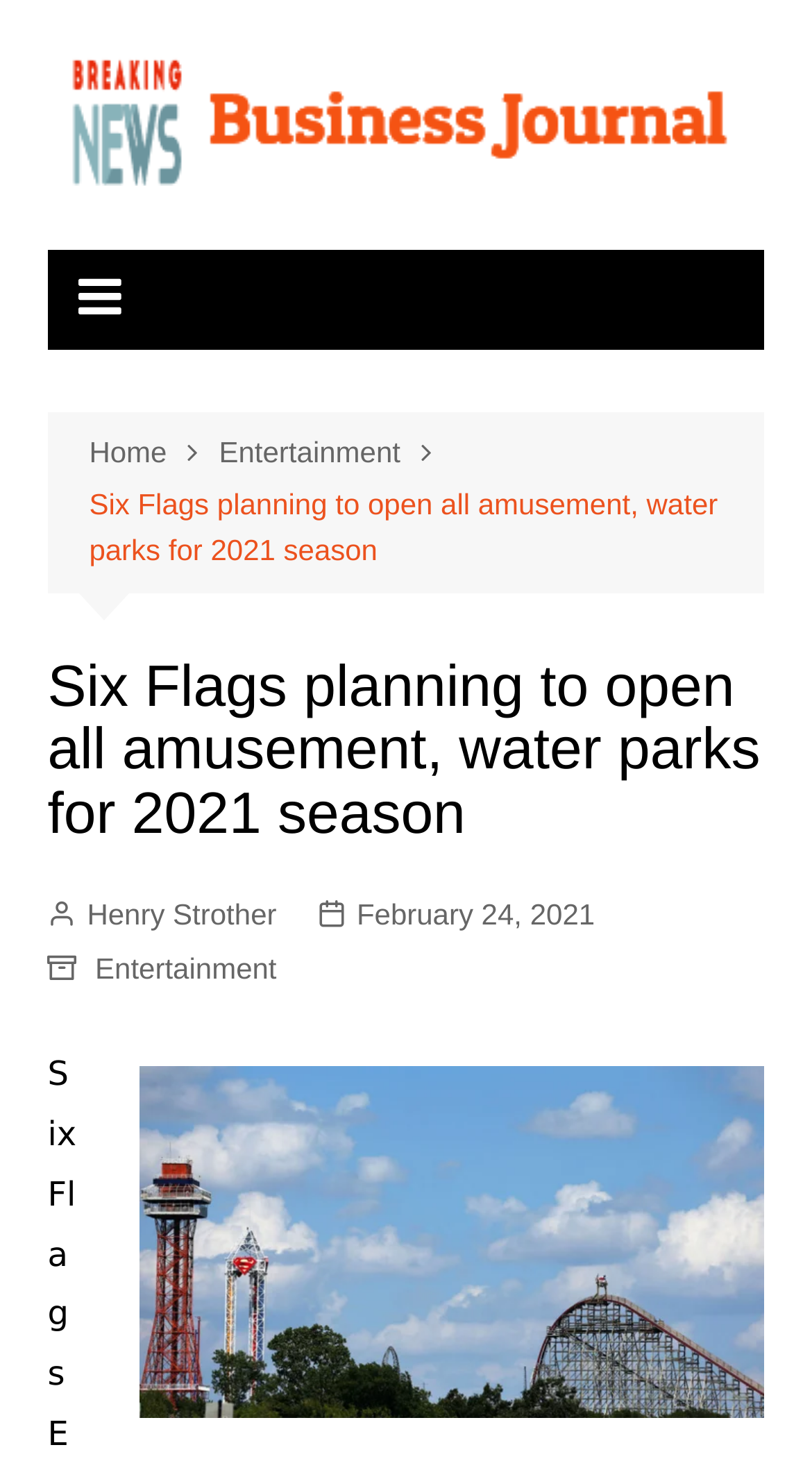What is the topic of the article?
Please provide a comprehensive and detailed answer to the question.

I found the answer by looking at the heading element with the text 'Six Flags planning to open all amusement, water parks for 2021 season', which suggests that the topic of the article is related to Six Flags.